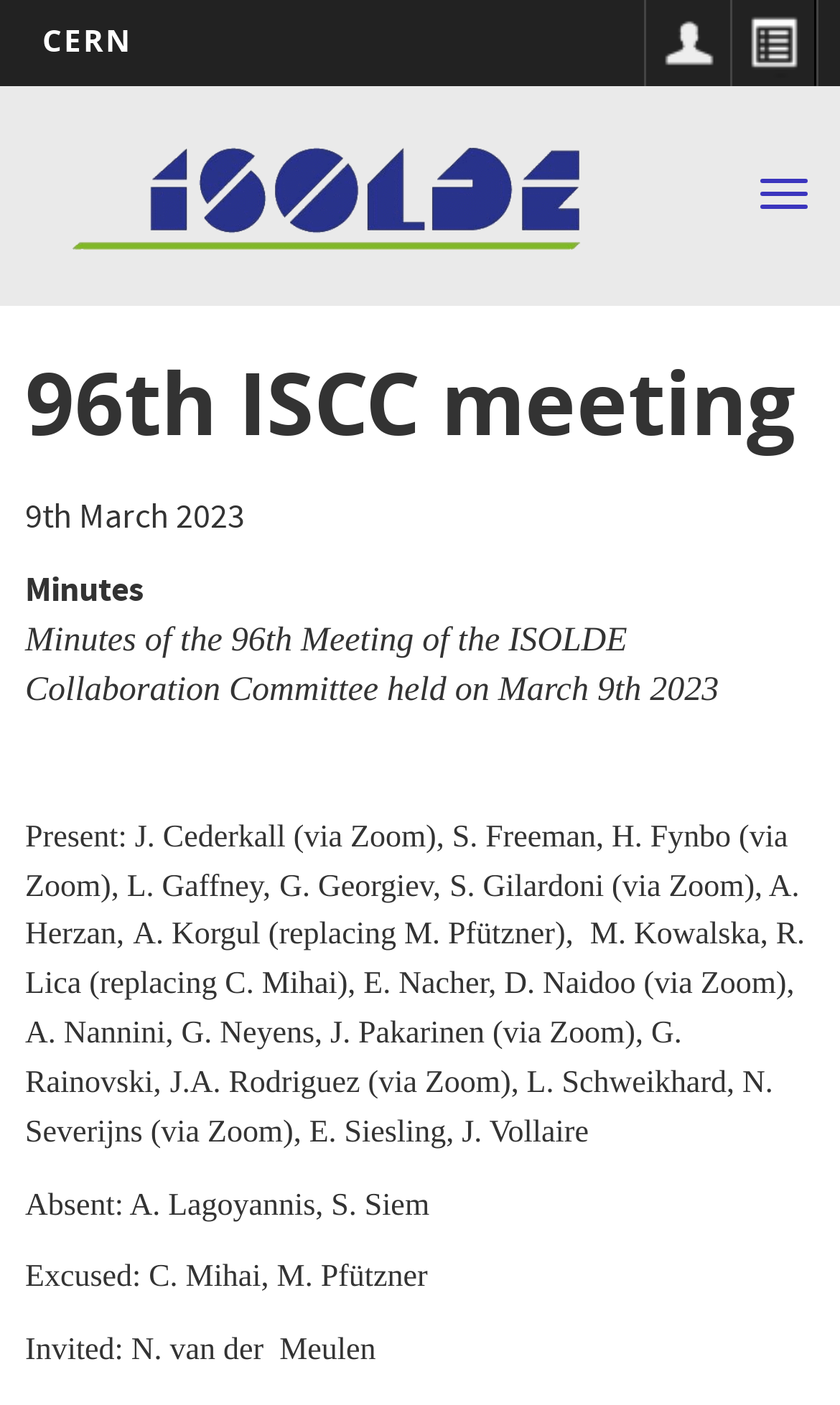Determine the bounding box coordinates of the UI element described below. Use the format (top-left x, top-left y, bottom-right x, bottom-right y) with floating point numbers between 0 and 1: September 2022

None